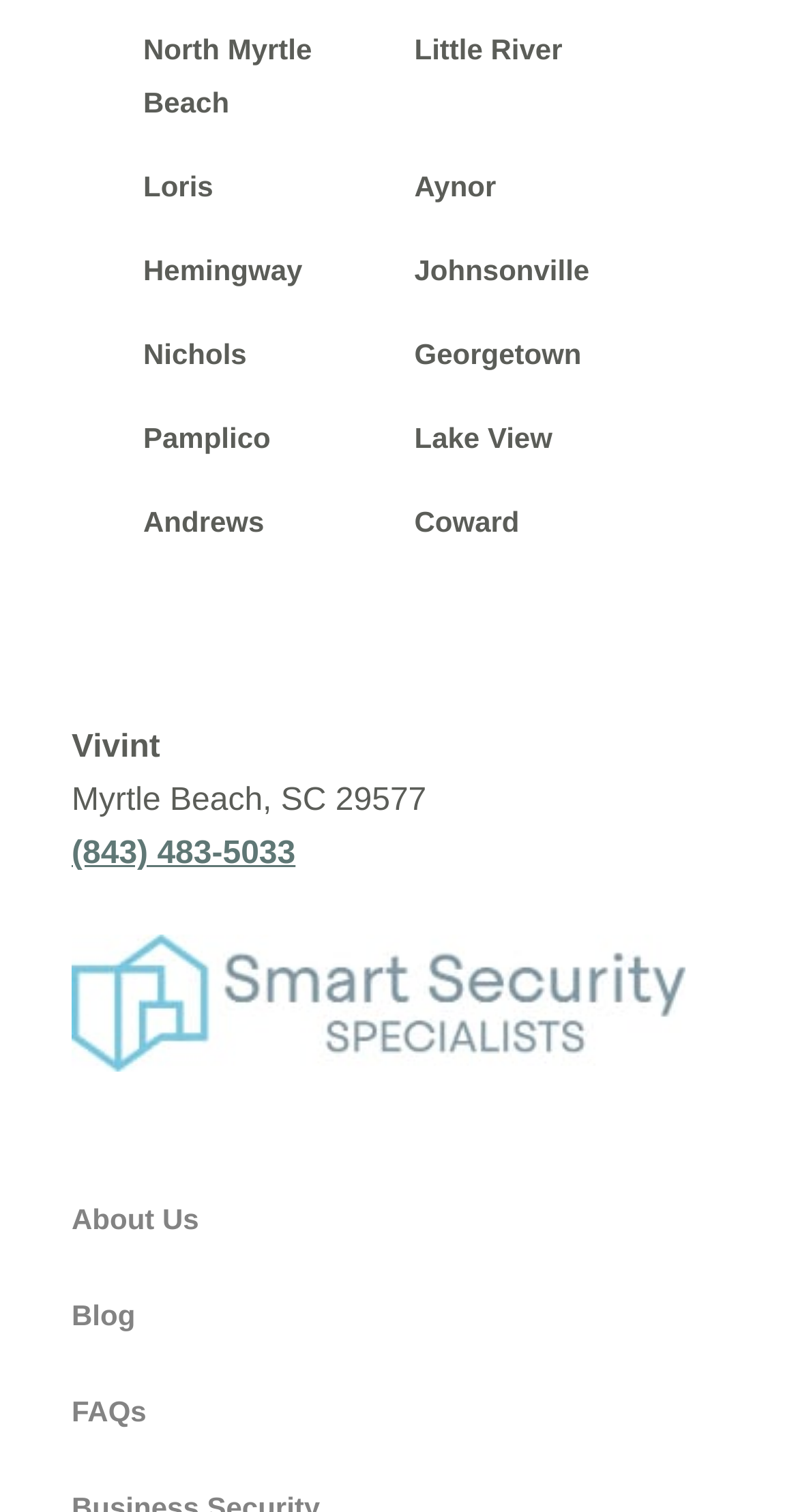What is the company name?
Give a one-word or short phrase answer based on the image.

Vivint